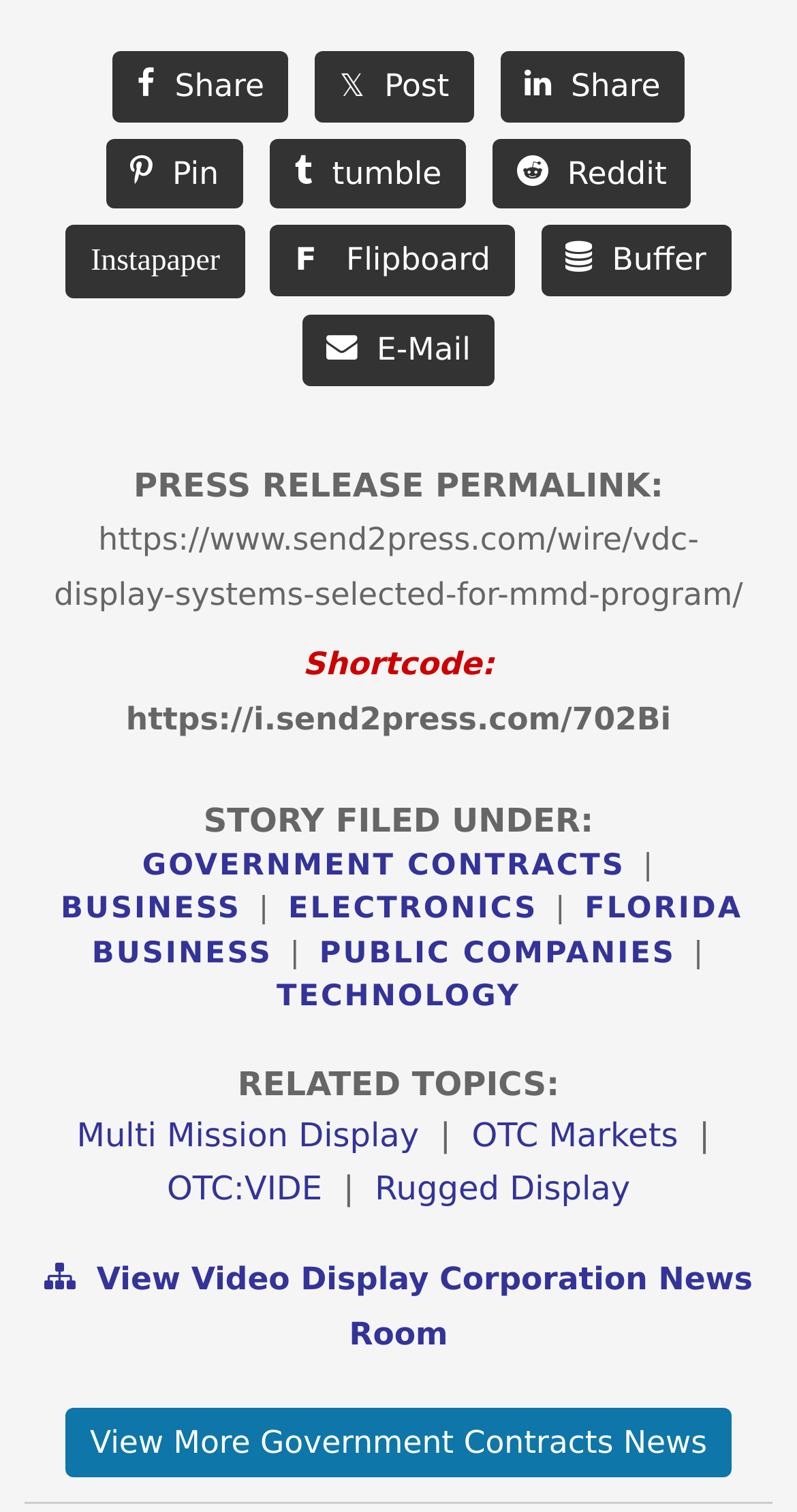Given the element description "Public Companies", identify the bounding box of the corresponding UI element.

[0.401, 0.62, 0.848, 0.641]